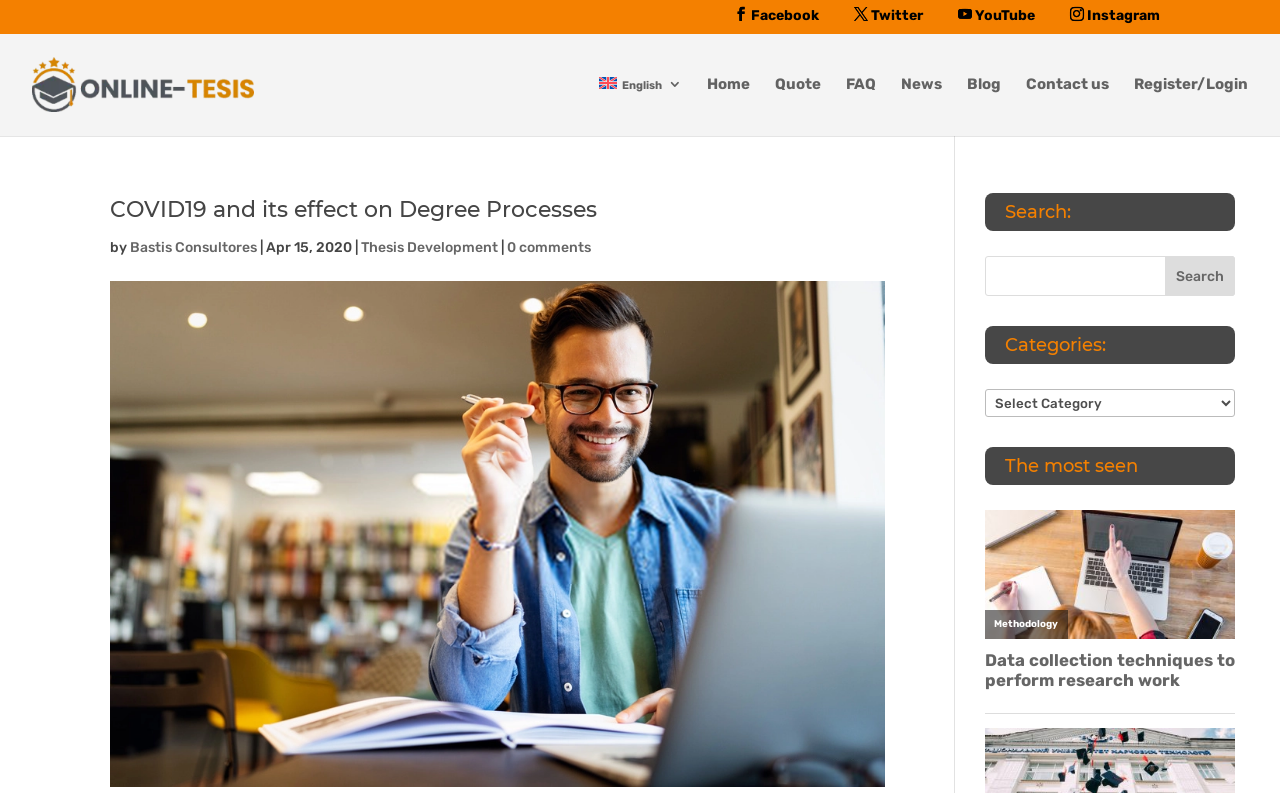Locate the UI element described as follows: "Blog". Return the bounding box coordinates as four float numbers between 0 and 1 in the order [left, top, right, bottom].

[0.755, 0.096, 0.782, 0.168]